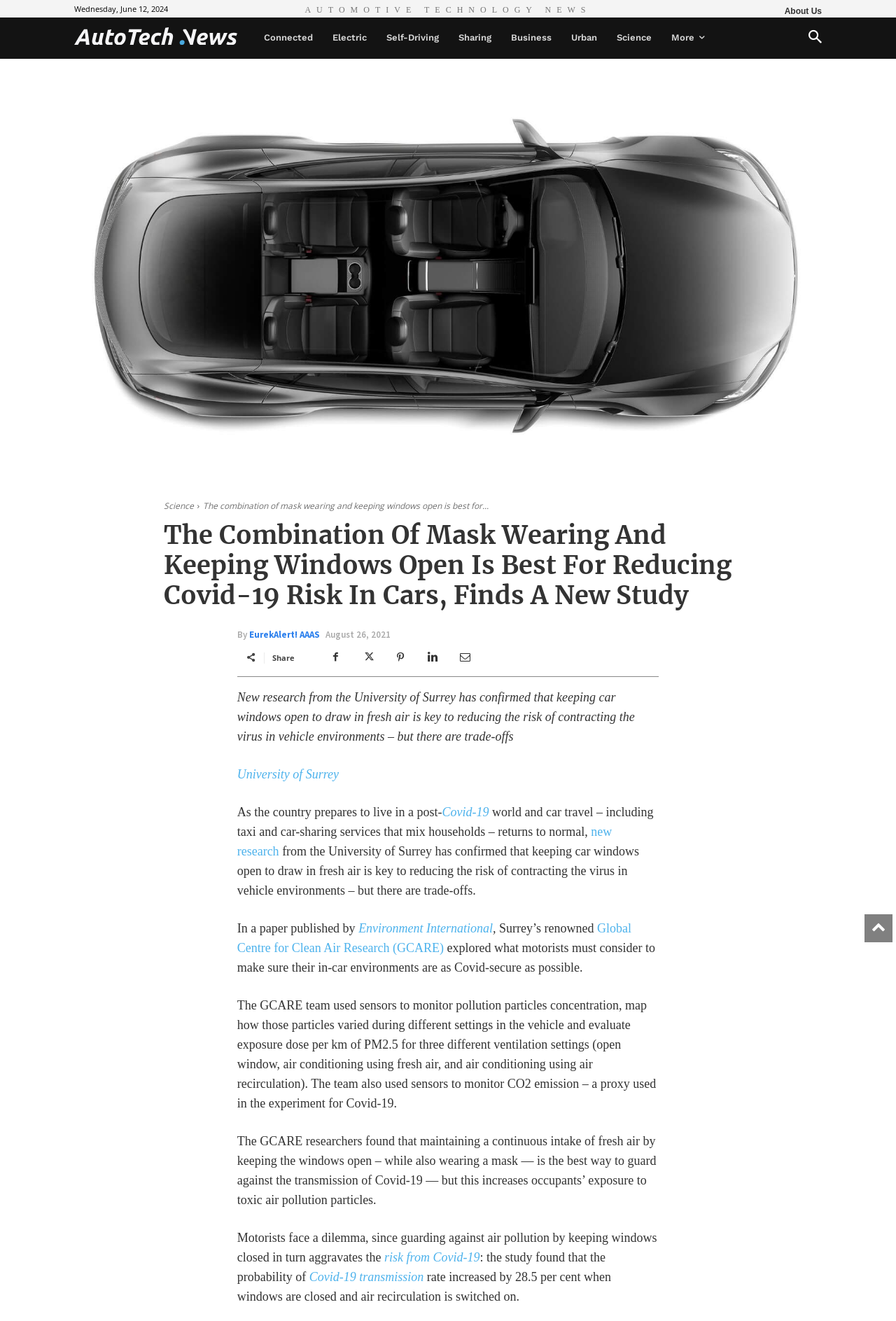What is the name of the publication where the study was published?
Respond to the question with a well-detailed and thorough answer.

The webpage mentions that the study was published in Environment International. This information is found in the article content.